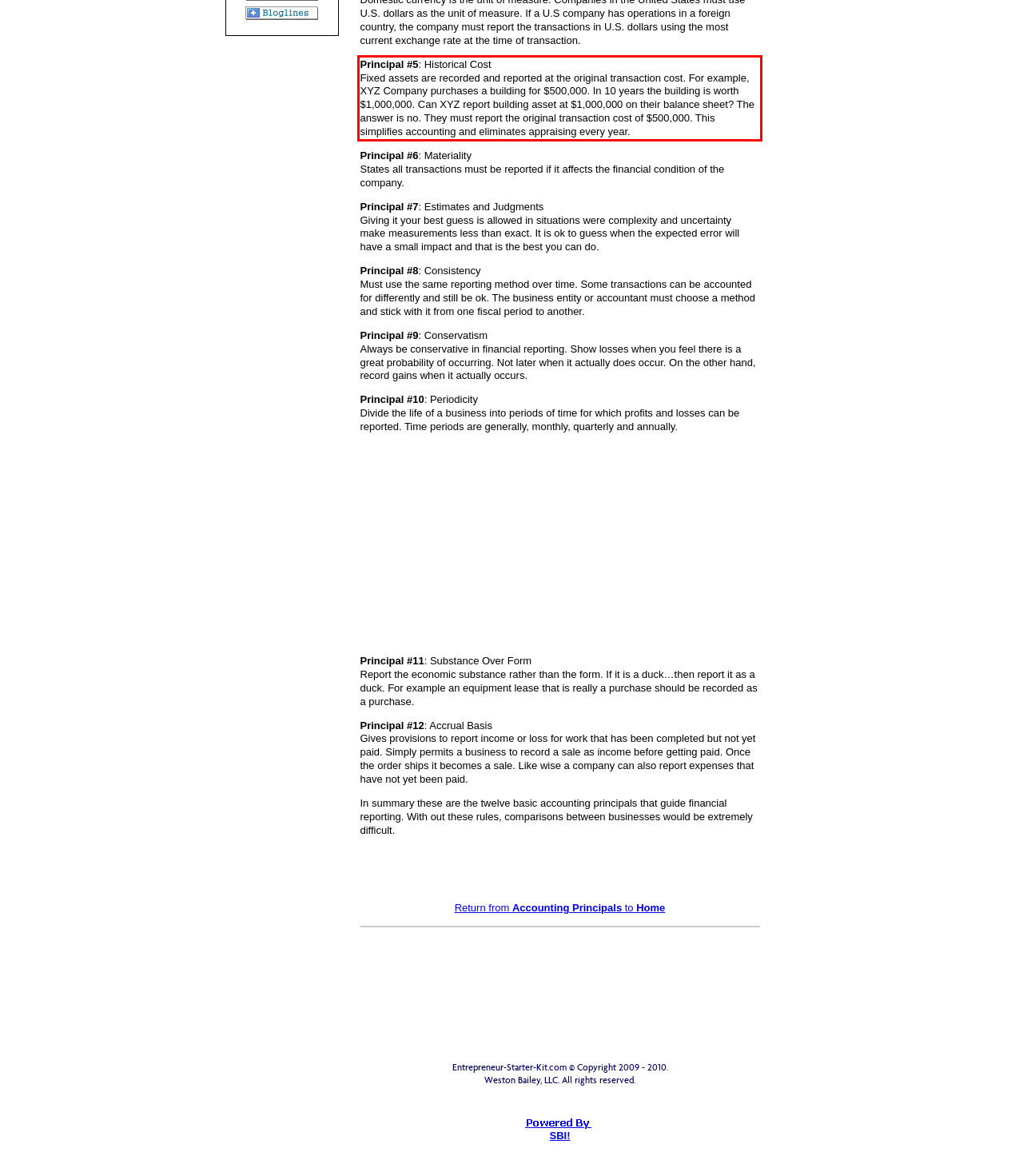Using the provided webpage screenshot, identify and read the text within the red rectangle bounding box.

Principal #5: Historical Cost Fixed assets are recorded and reported at the original transaction cost. For example, XYZ Company purchases a building for $500,000. In 10 years the building is worth $1,000,000. Can XYZ report building asset at $1,000,000 on their balance sheet? The answer is no. They must report the original transaction cost of $500,000. This simplifies accounting and eliminates appraising every year.